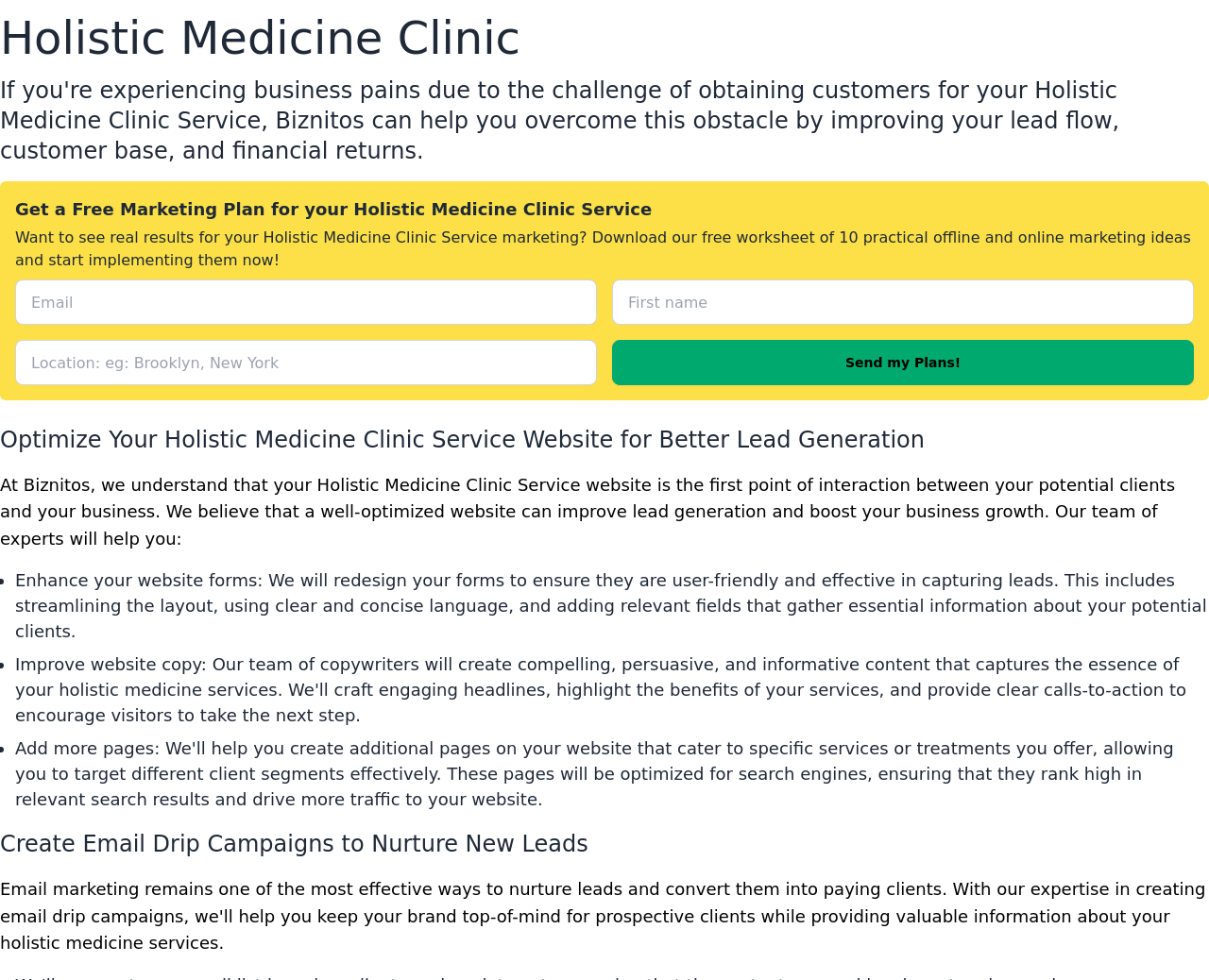Pinpoint the bounding box coordinates of the clickable area necessary to execute the following instruction: "Click the link to learn more about Holistic Medicine Clinic Service consultation". The coordinates should be given as four float numbers between 0 and 1, namely [left, top, right, bottom].

[0.646, 0.372, 0.663, 0.388]